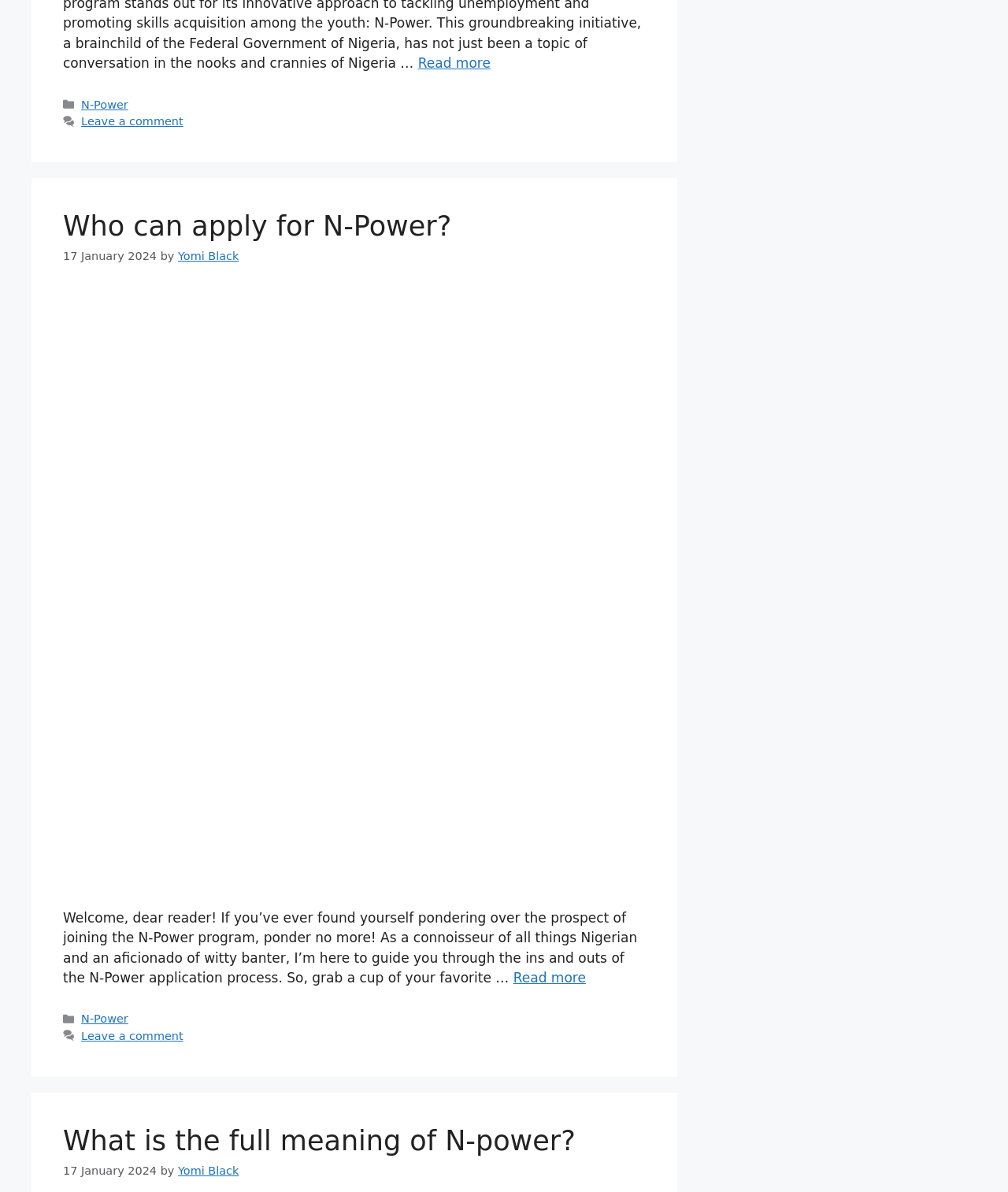Pinpoint the bounding box coordinates of the clickable element to carry out the following instruction: "View 'N-Power' category."

[0.081, 0.082, 0.127, 0.093]